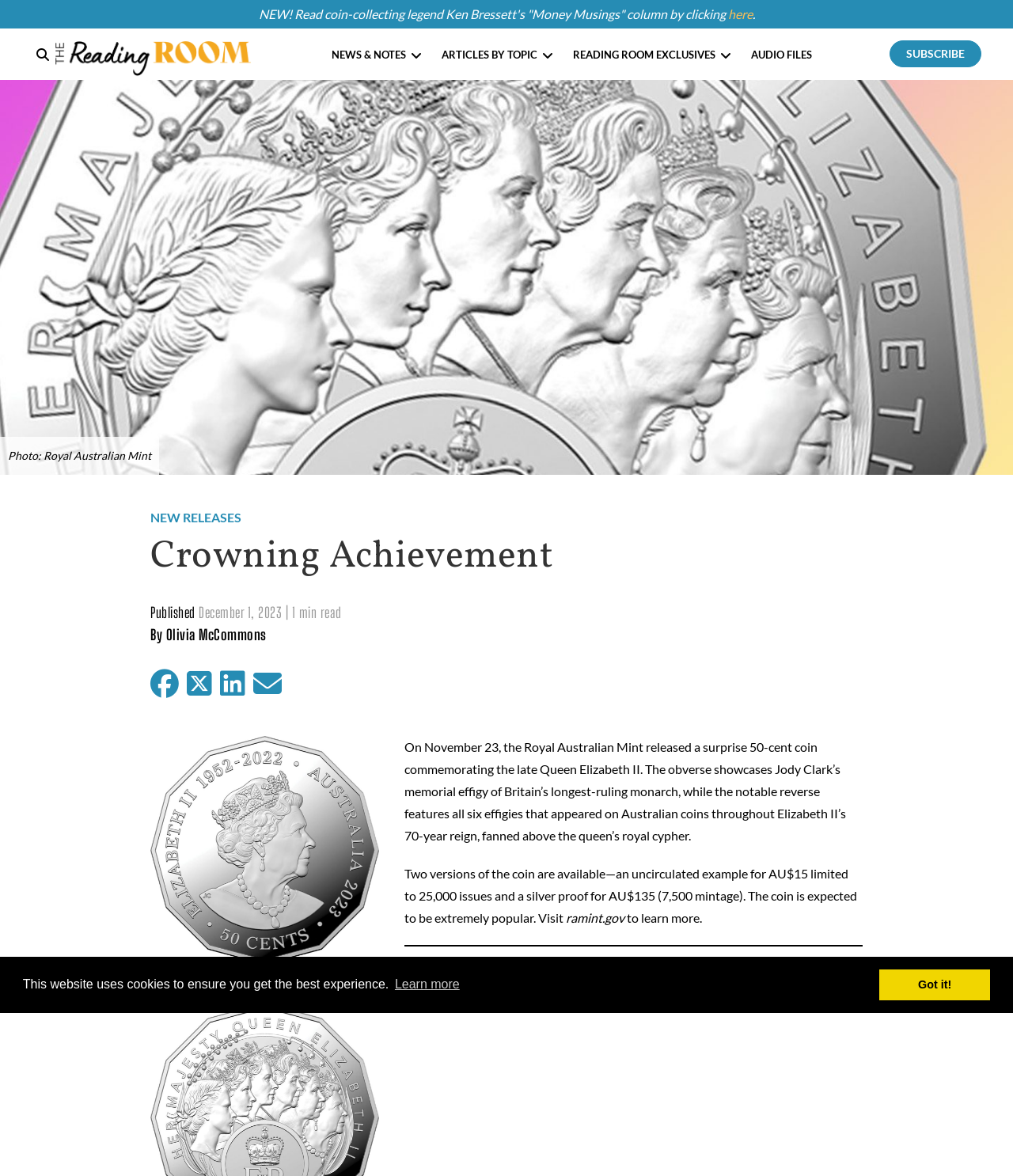Answer the following in one word or a short phrase: 
What is the price of the silver proof coin?

AU$135